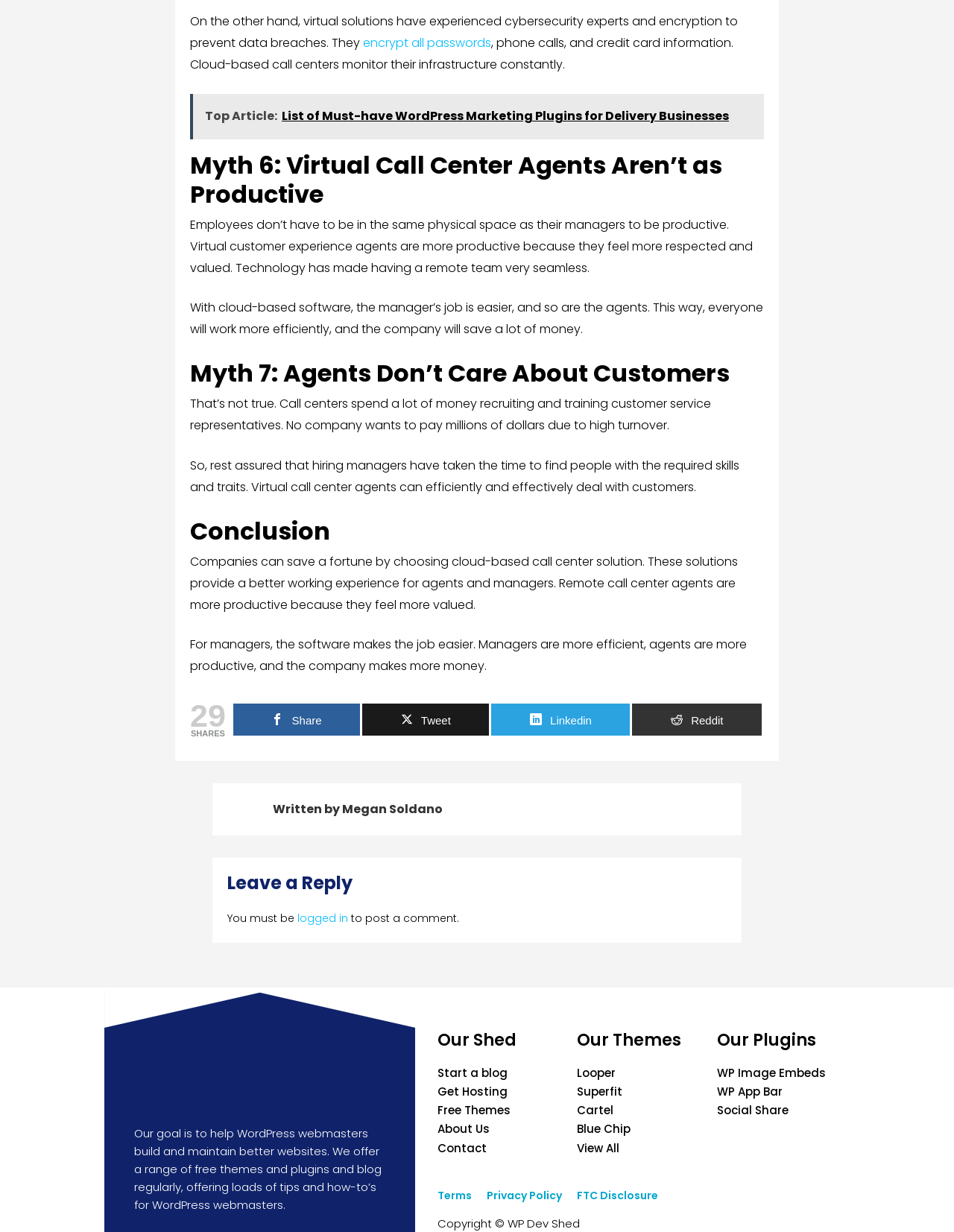Please find the bounding box for the following UI element description. Provide the coordinates in (top-left x, top-left y, bottom-right x, bottom-right y) format, with values between 0 and 1: Social Share

[0.752, 0.895, 0.827, 0.908]